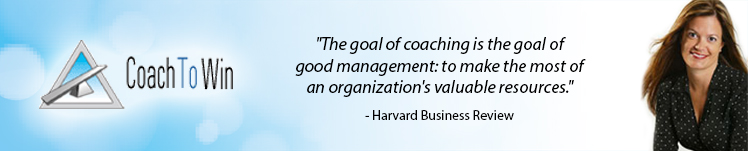Carefully observe the image and respond to the question with a detailed answer:
What is the color of the background?

The caption describes the background of the banner as a 'soft blue background', which conveys a sense of professionalism and tranquility.